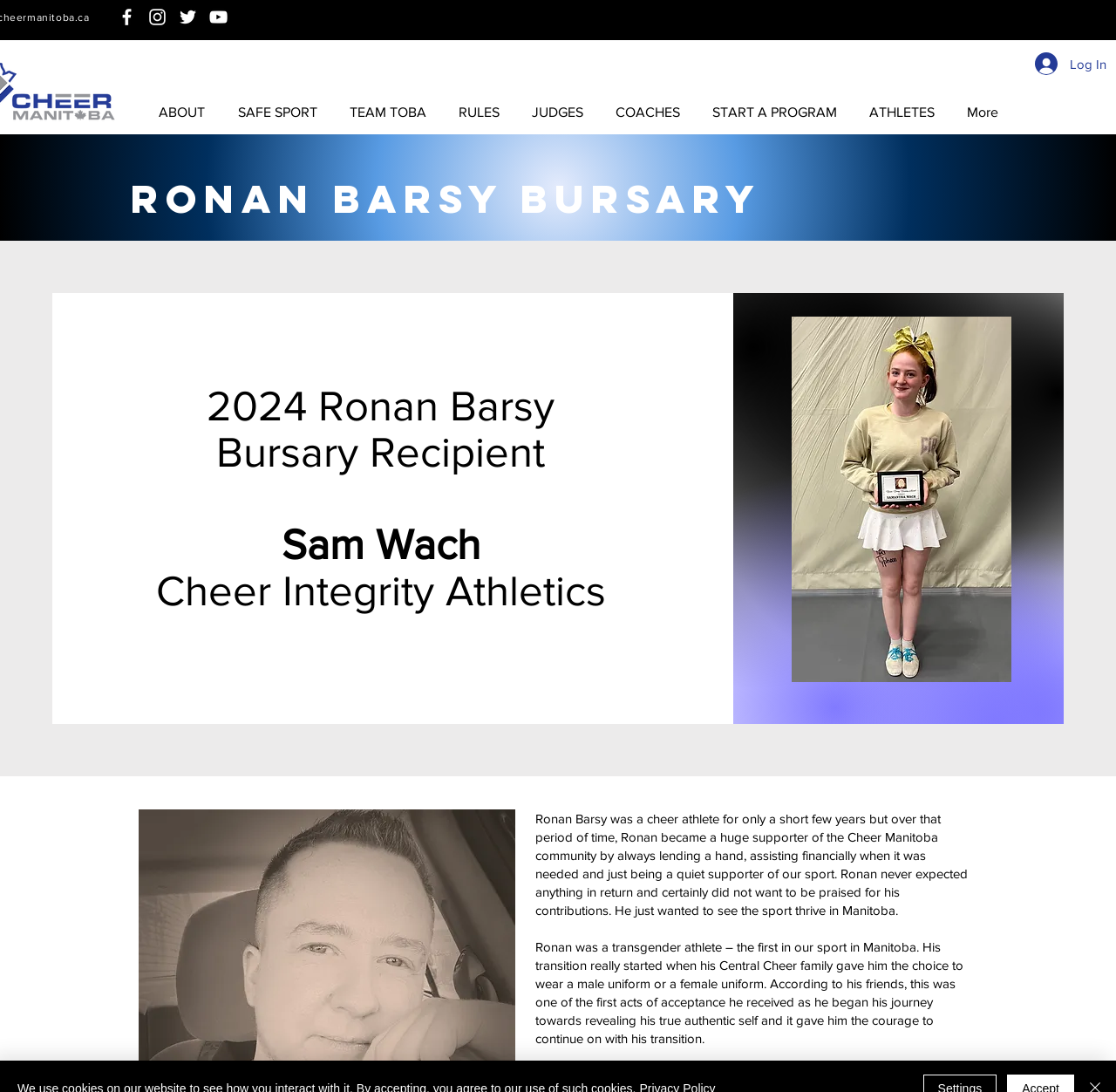Construct a comprehensive caption that outlines the webpage's structure and content.

The webpage is about the Ronan Barsy Bursary, a tribute to an athlete who made significant contributions to the Cheer Manitoba community. At the top left corner, there is a social bar with links to Facebook, Instagram, Twitter, and YouTube, each represented by an icon. 

Below the social bar, there is a navigation menu with options such as "ABOUT", "SAFE SPORT", "TEAM TOBA", "RULES", "JUDGES", "COACHES", "START A PROGRAM", "ATHLETES", and "More". 

The main content of the webpage is divided into two sections. On the left side, there is a heading "Ronan Barsy Bursary" followed by a subheading "About". Below the subheading, there is a paragraph describing Ronan Barsy, a cheer athlete who was a huge supporter of the Cheer Manitoba community. The paragraph highlights Ronan's selfless contributions to the community and his quiet support for the sport. 

On the right side, there is an image, likely a photo of Ronan Barsy. Below the image, there is a section announcing the 2024 Ronan Barsy Bursary Recipient, Sam Wach from Cheer Integrity Athletics. 

Further down the page, there is another paragraph that continues to describe Ronan Barsy's journey, including his transition as a transgender athlete and the acceptance he received from his Central Cheer family.